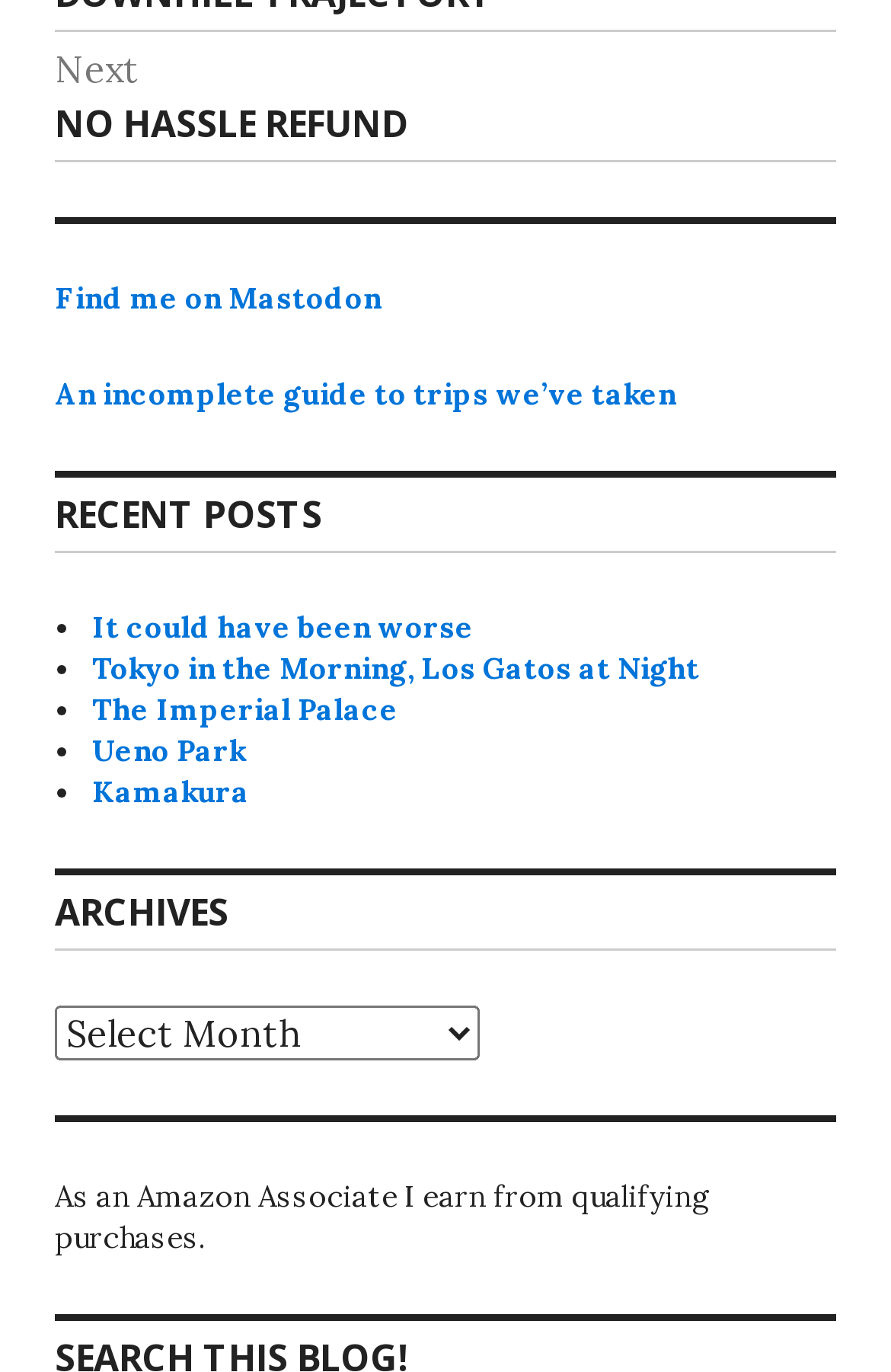Please find the bounding box coordinates for the clickable element needed to perform this instruction: "Follow on Facebook".

None